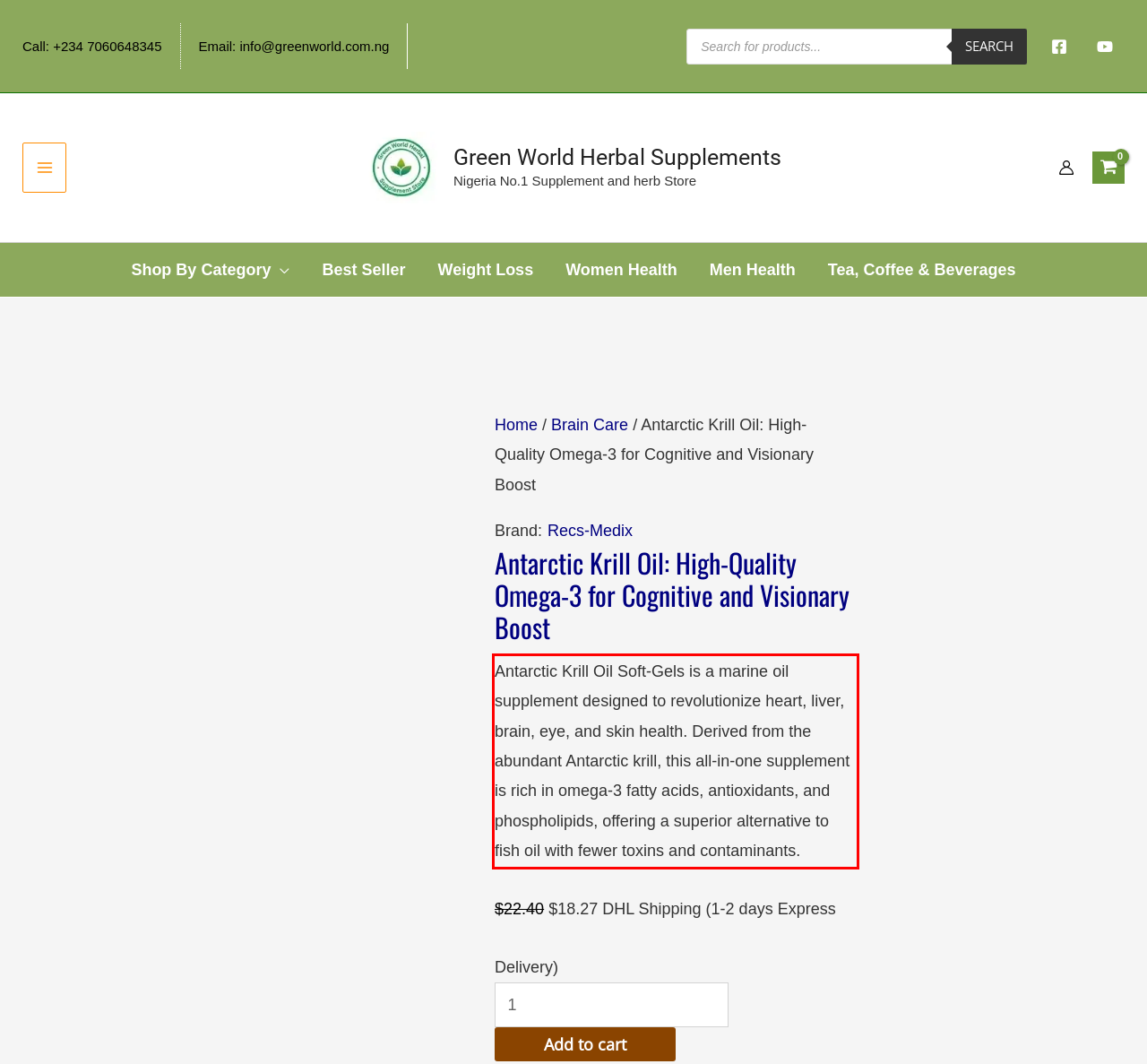Within the screenshot of the webpage, locate the red bounding box and use OCR to identify and provide the text content inside it.

Antarctic Krill Oil Soft-Gels is a marine oil supplement designed to revolutionize heart, liver, brain, eye, and skin health. Derived from the abundant Antarctic krill, this all-in-one supplement is rich in omega-3 fatty acids, antioxidants, and phospholipids, offering a superior alternative to fish oil with fewer toxins and contaminants.